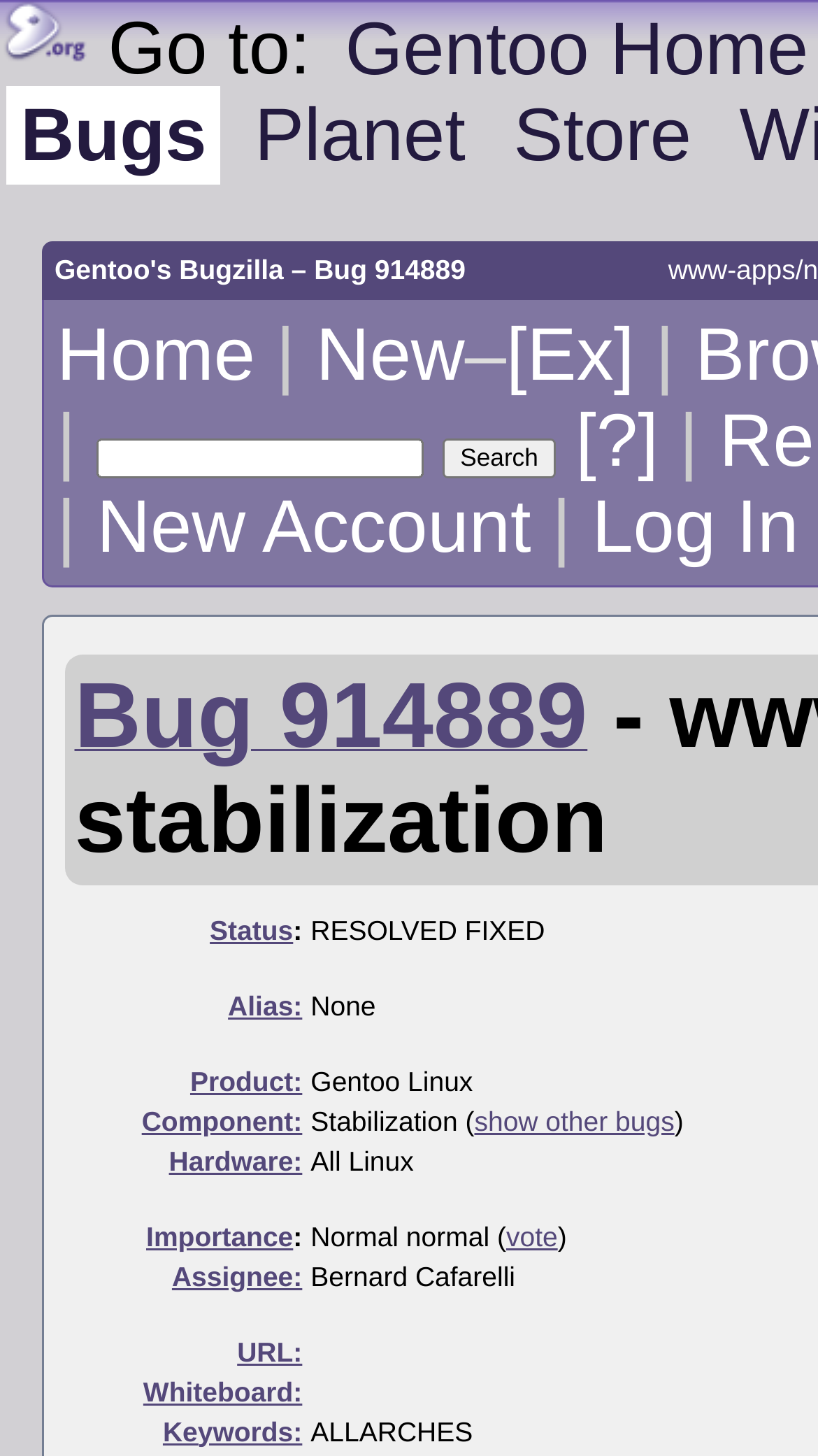Kindly determine the bounding box coordinates for the clickable area to achieve the given instruction: "Go to the home page".

[0.069, 0.215, 0.312, 0.272]